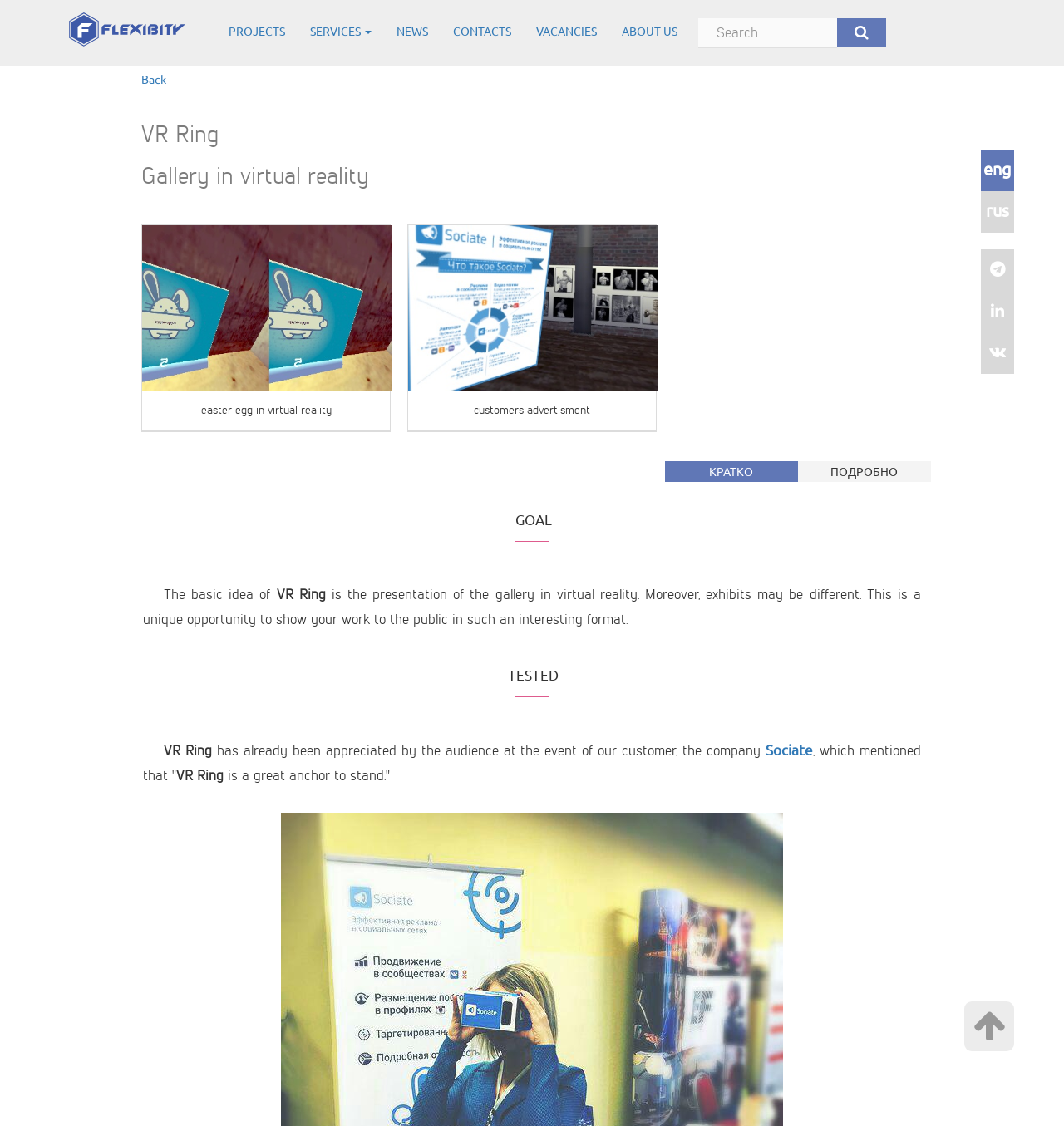Please specify the bounding box coordinates of the clickable region necessary for completing the following instruction: "Search for something". The coordinates must consist of four float numbers between 0 and 1, i.e., [left, top, right, bottom].

[0.648, 0.009, 0.833, 0.058]